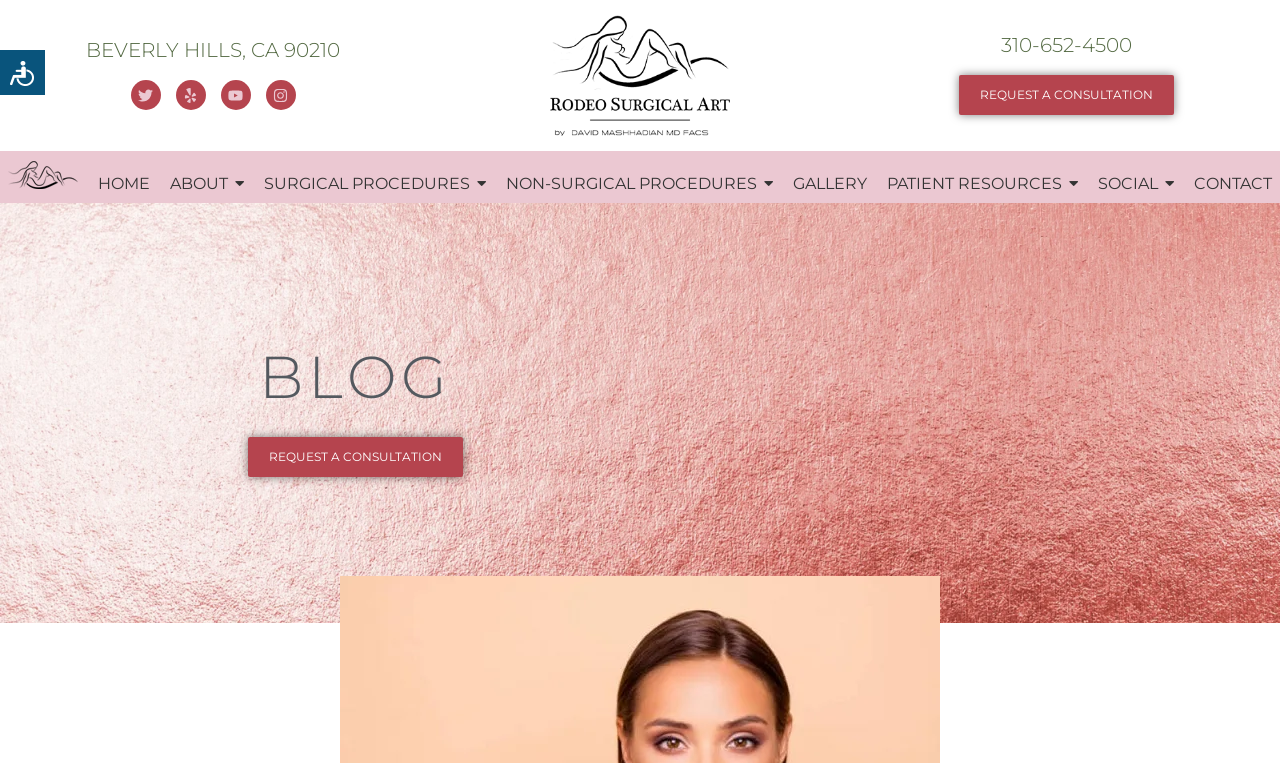Find the bounding box coordinates for the area you need to click to carry out the instruction: "View the blog". The coordinates should be four float numbers between 0 and 1, indicated as [left, top, right, bottom].

[0.062, 0.457, 0.492, 0.534]